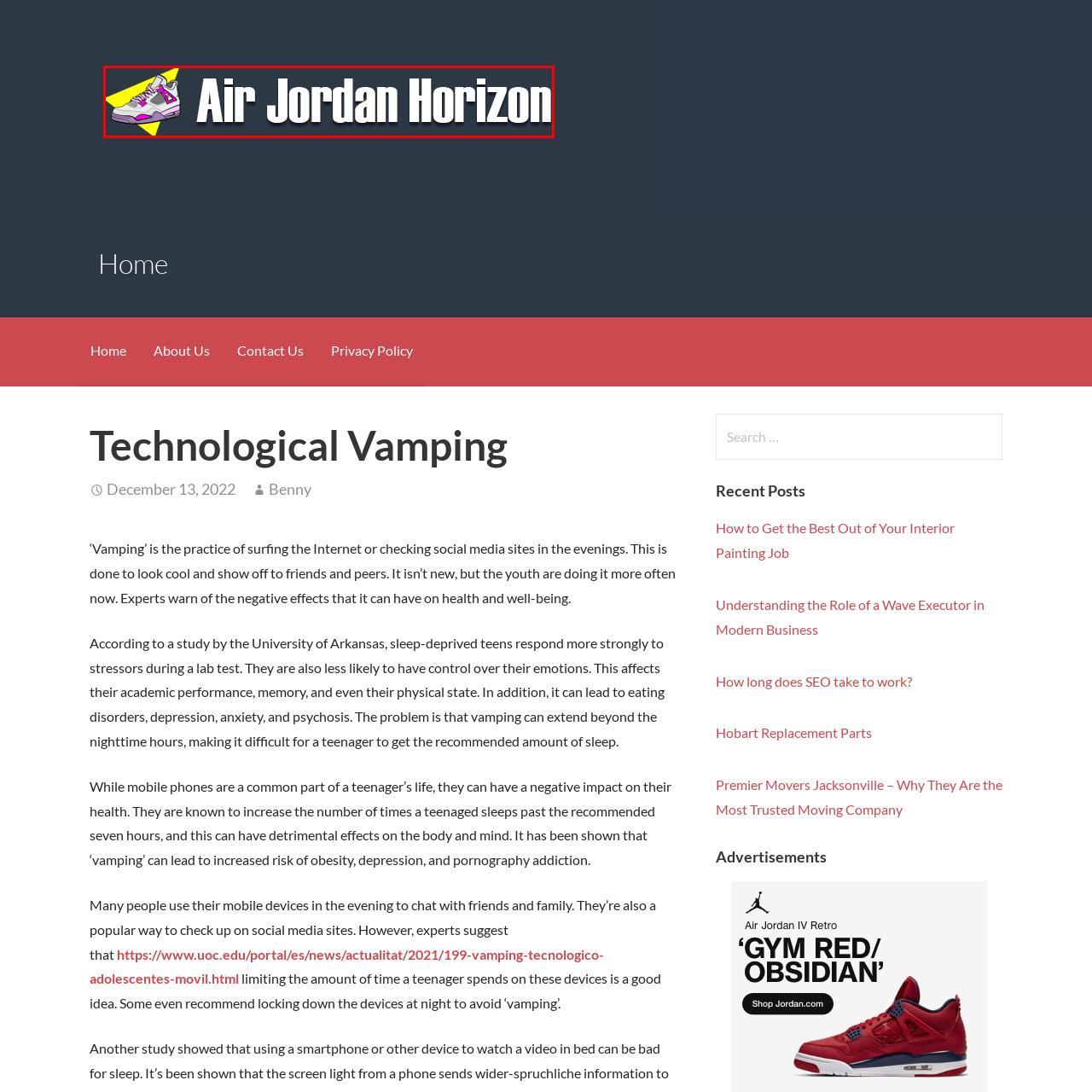Analyze the image highlighted by the red bounding box and give a one-word or phrase answer to the query: What is the name of the sneaker model featured?

Air Jordan Horizon